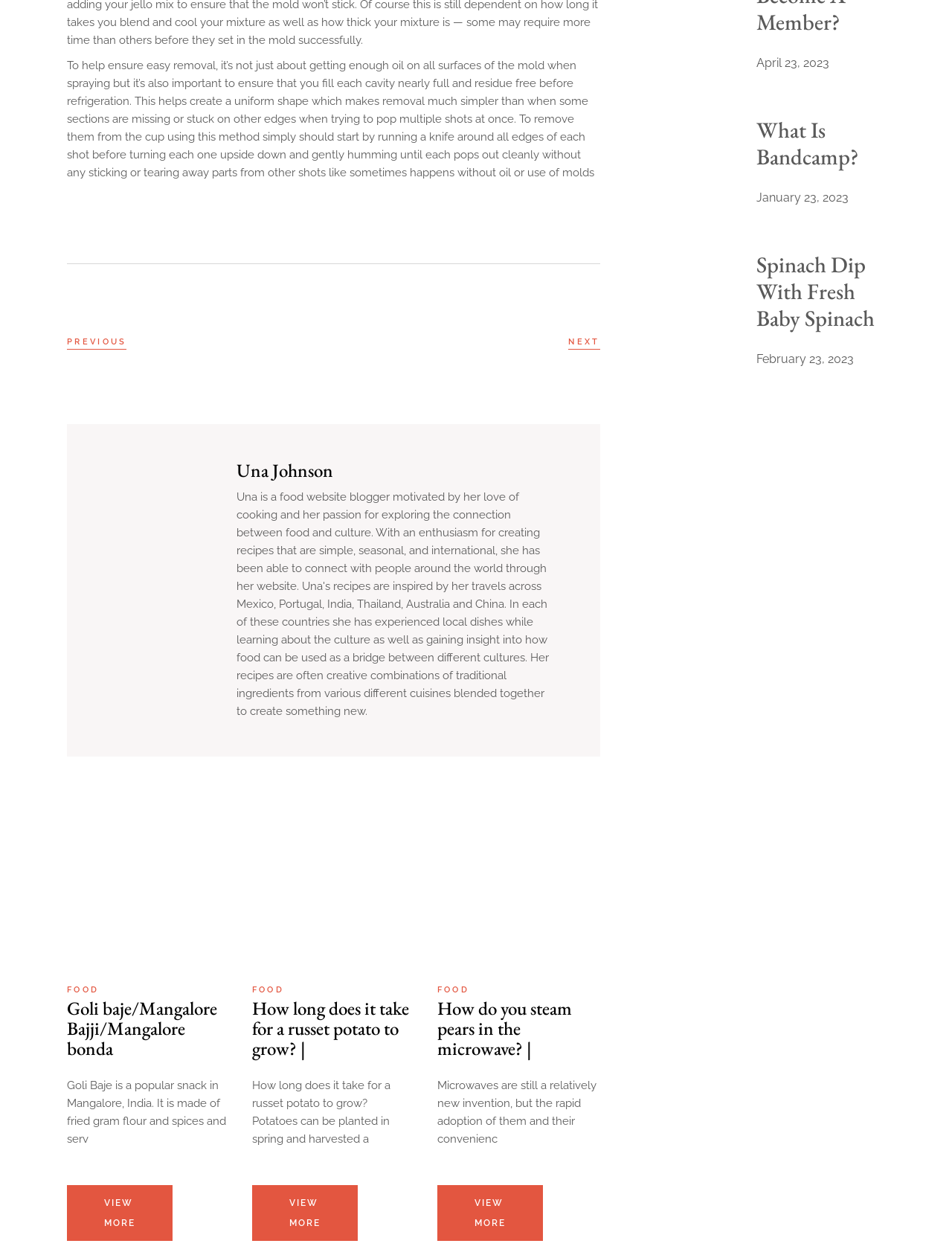Can you find the bounding box coordinates for the element to click on to achieve the instruction: "Click the 'NEXT' link"?

[0.597, 0.266, 0.63, 0.277]